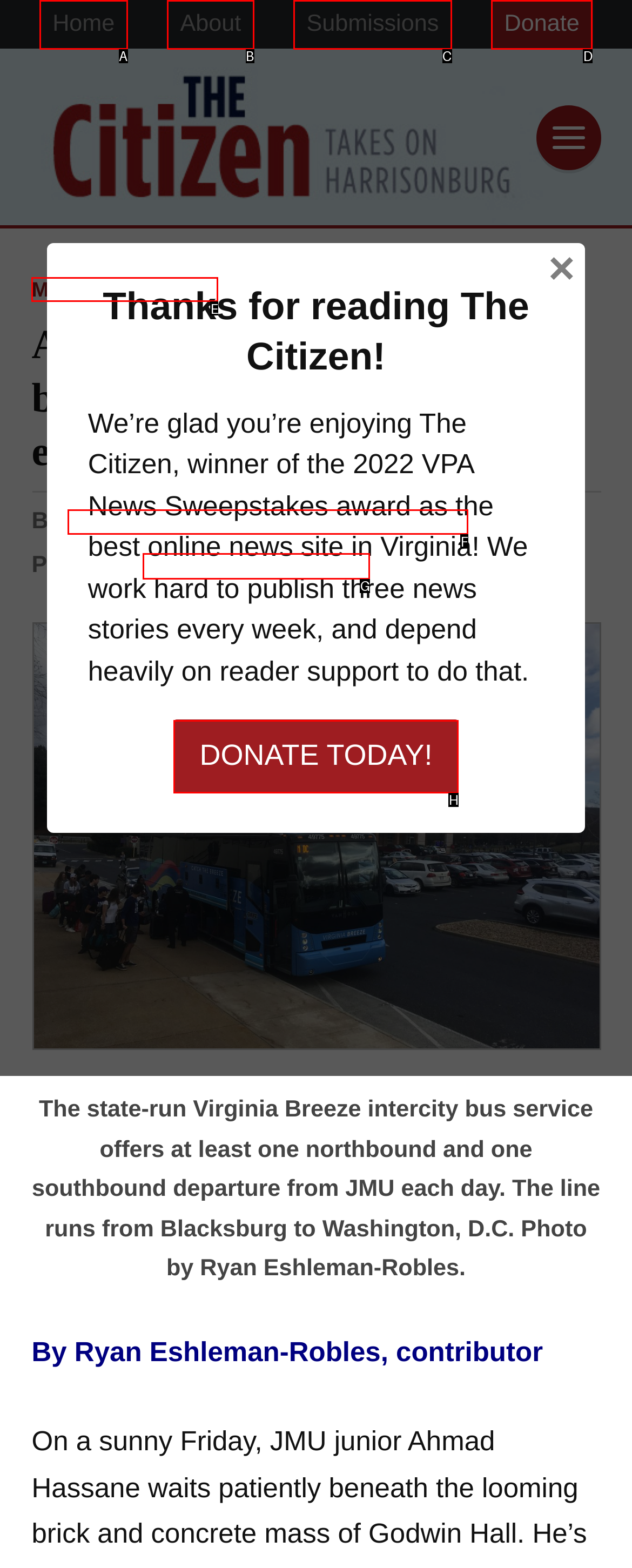Find the appropriate UI element to complete the task: read article by Ryan Eshleman-Robles. Indicate your choice by providing the letter of the element.

F